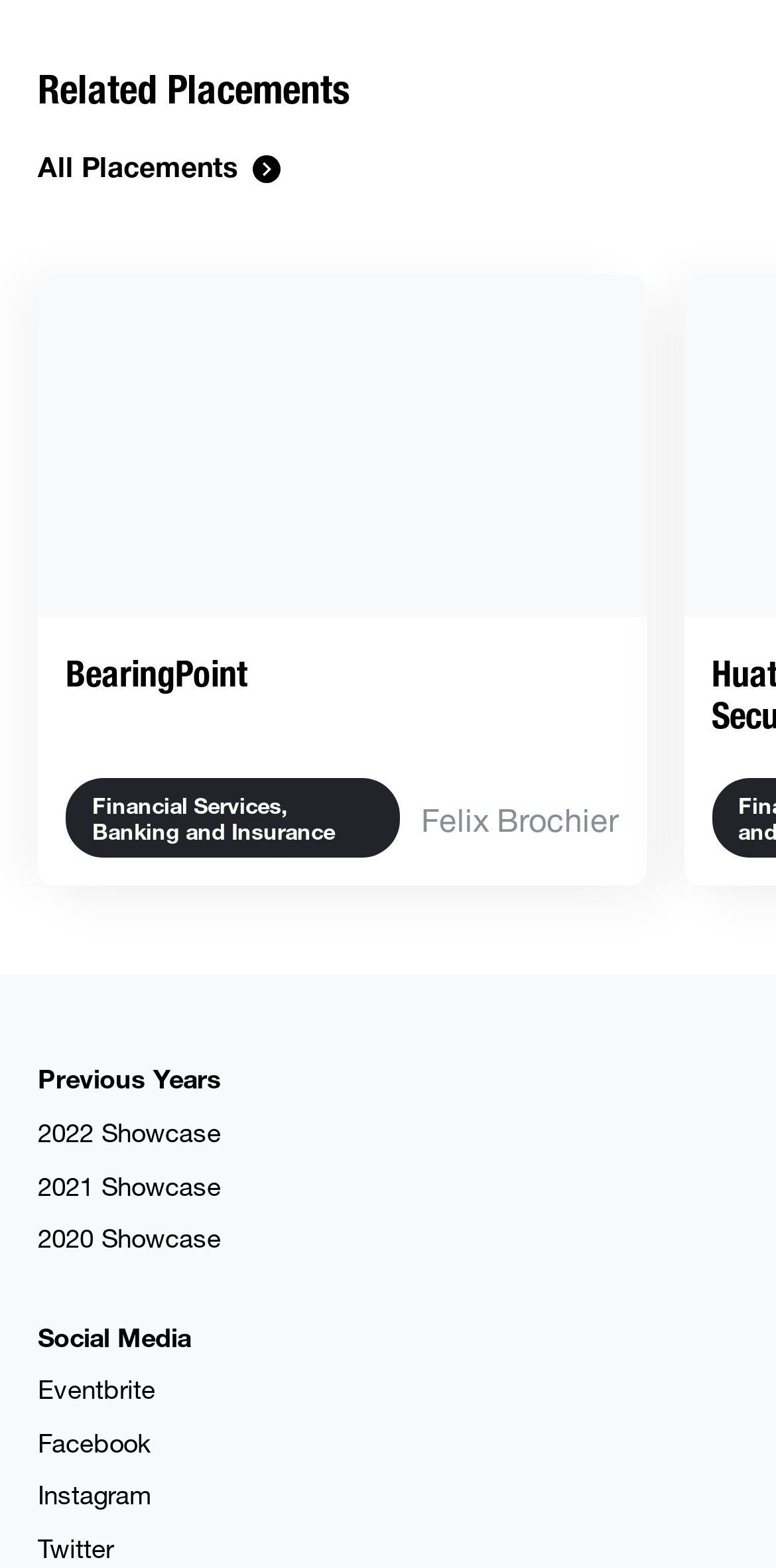Locate the coordinates of the bounding box for the clickable region that fulfills this instruction: "Check All Placements".

[0.049, 0.097, 0.362, 0.118]